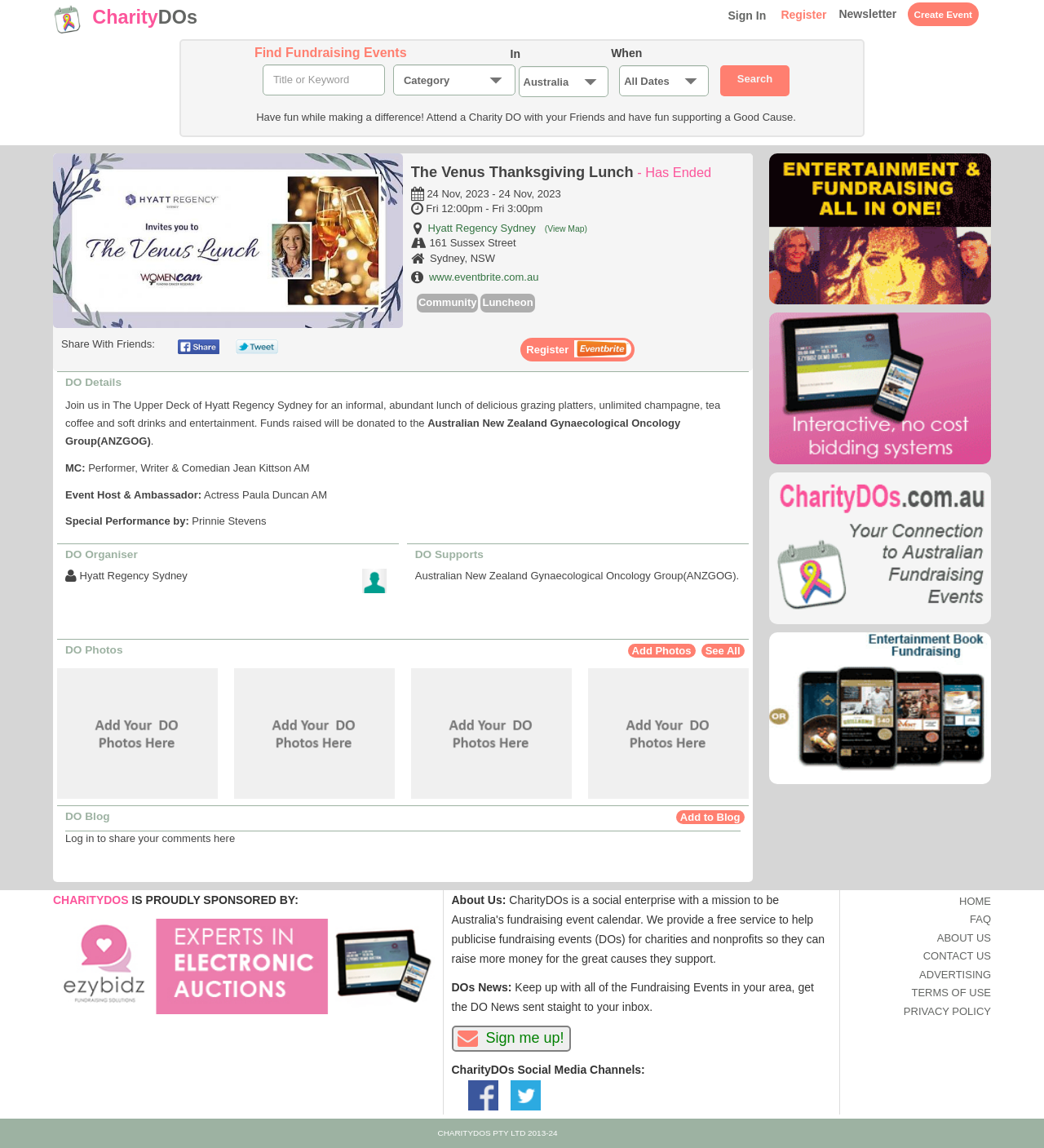Identify the text that serves as the heading for the webpage and generate it.

The Venus Thanksgiving Lunch - Has Ended